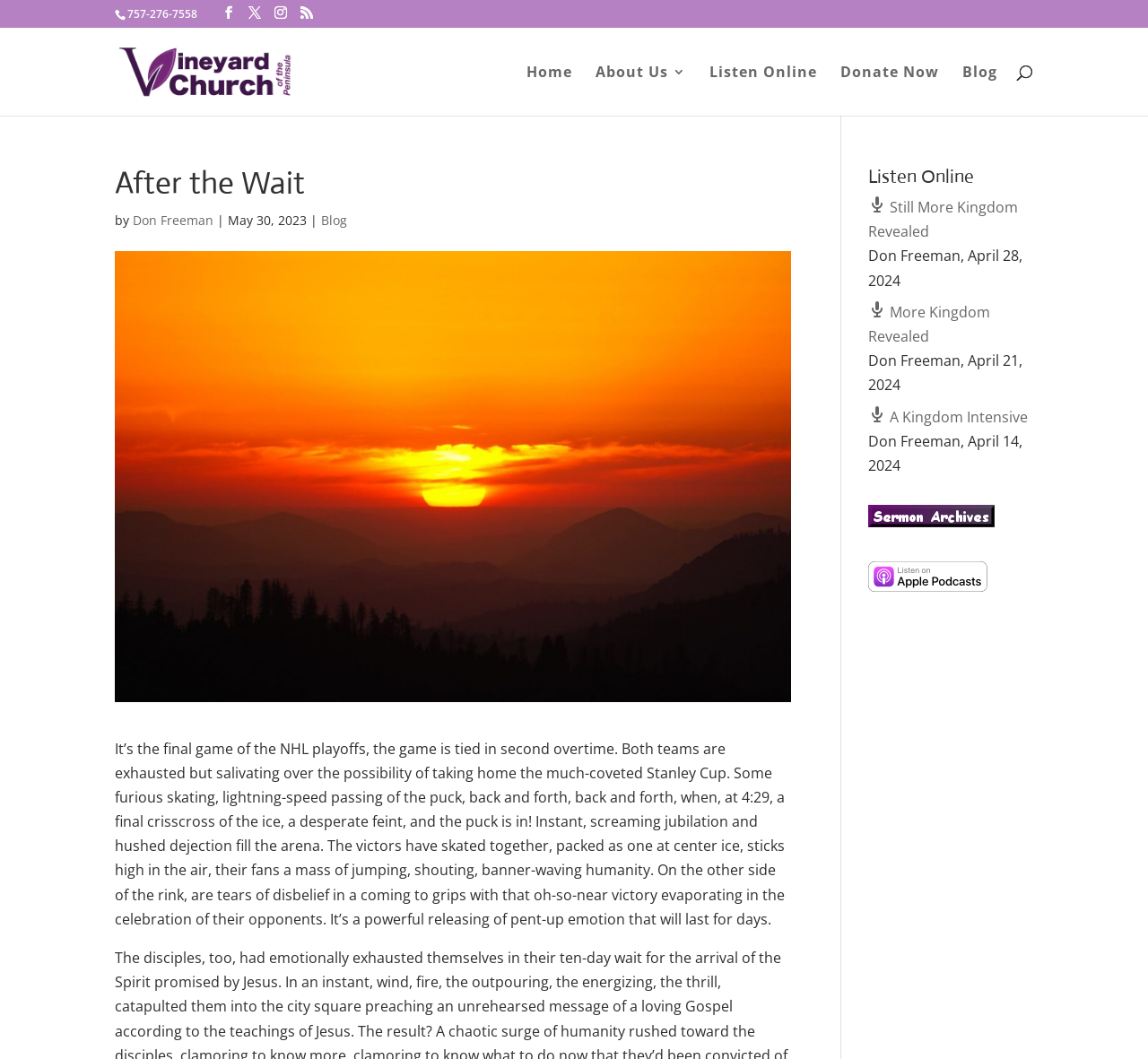Provide a brief response to the question using a single word or phrase: 
What is the author of the blog post?

Don Freeman